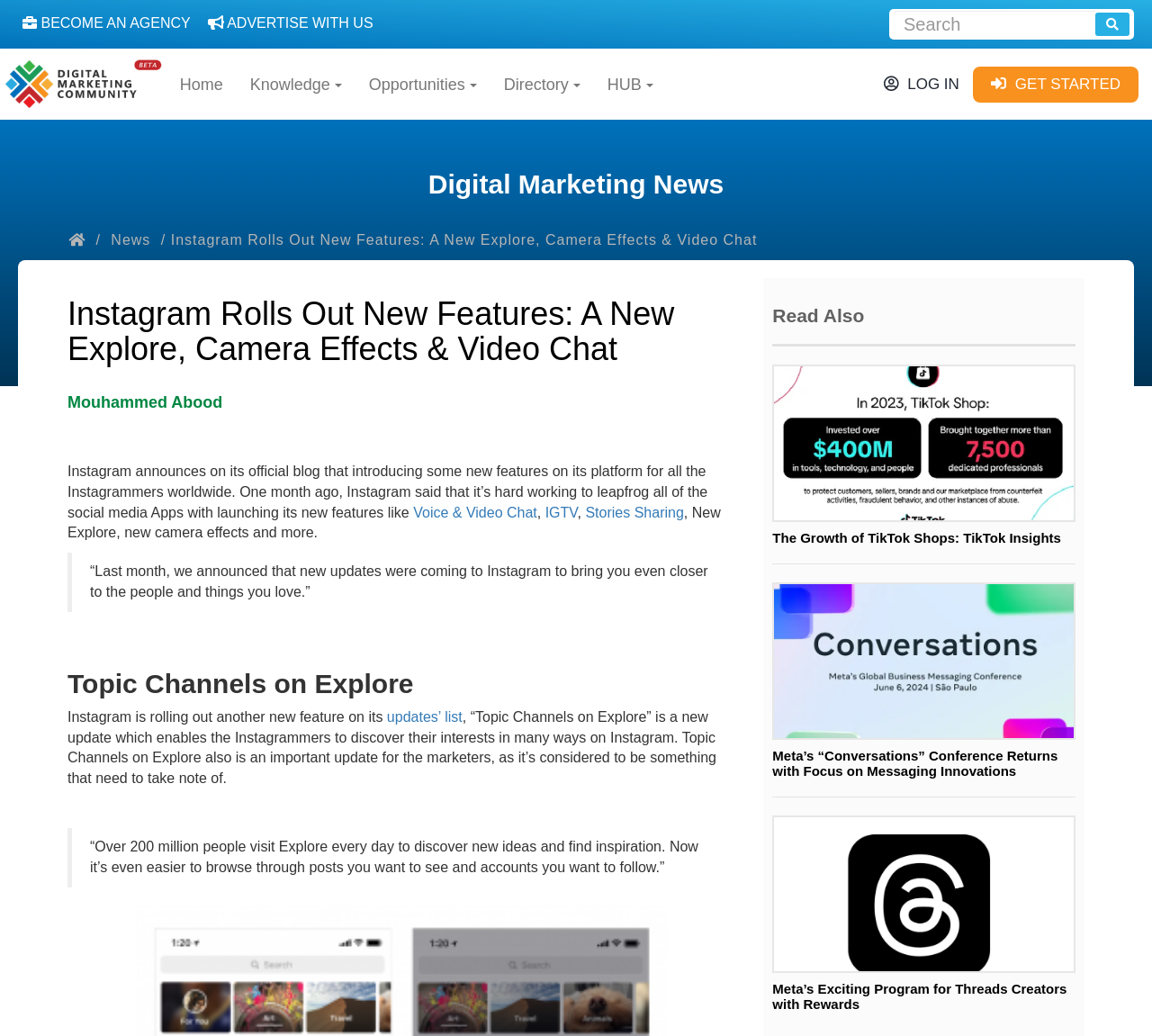Please specify the bounding box coordinates in the format (top-left x, top-left y, bottom-right x, bottom-right y), with all values as floating point numbers between 0 and 1. Identify the bounding box of the UI element described by: Data Analysis and Reporting

[0.691, 0.181, 0.905, 0.211]